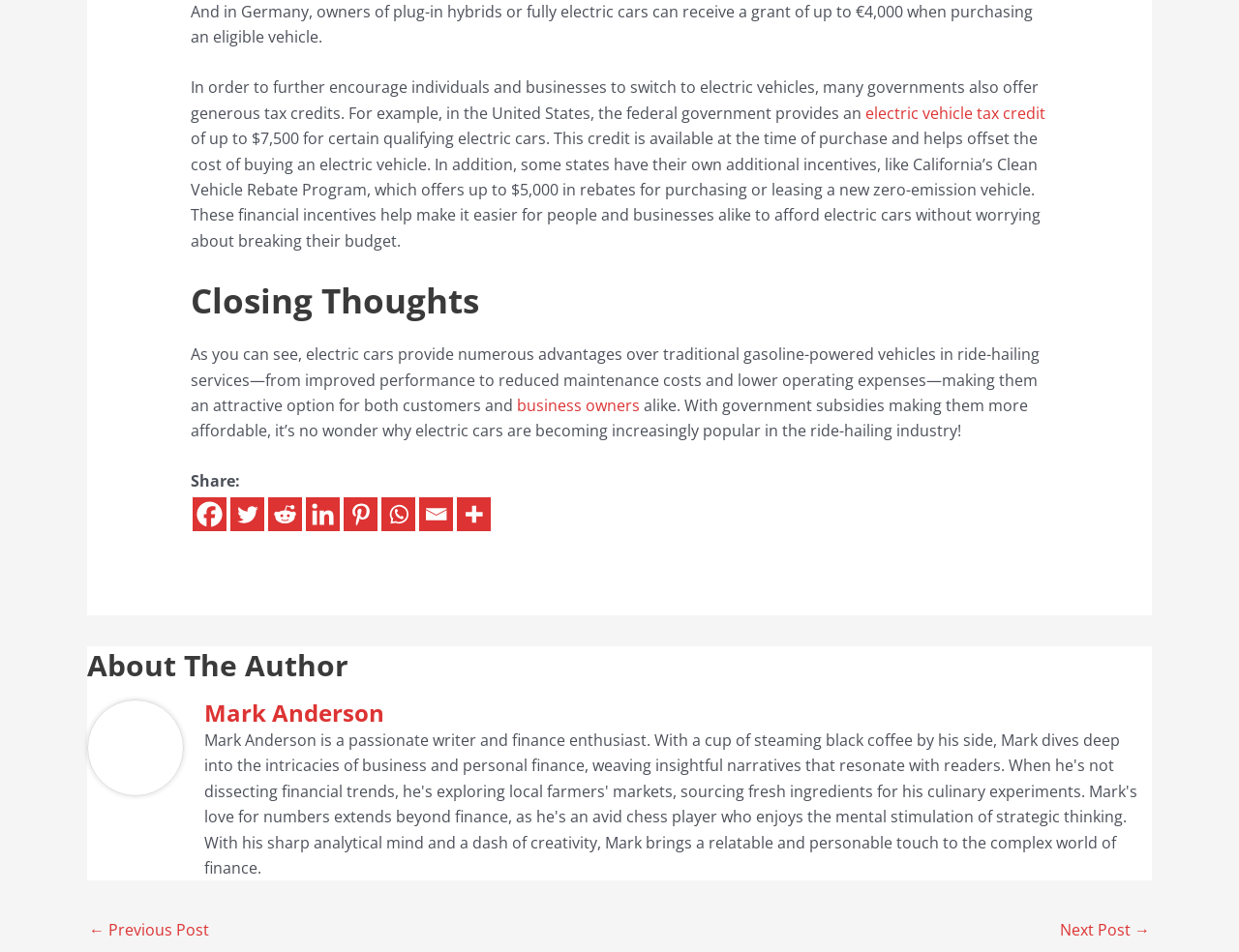Determine the bounding box coordinates for the area you should click to complete the following instruction: "Click the link to learn more about electric vehicle tax credit".

[0.698, 0.108, 0.844, 0.13]